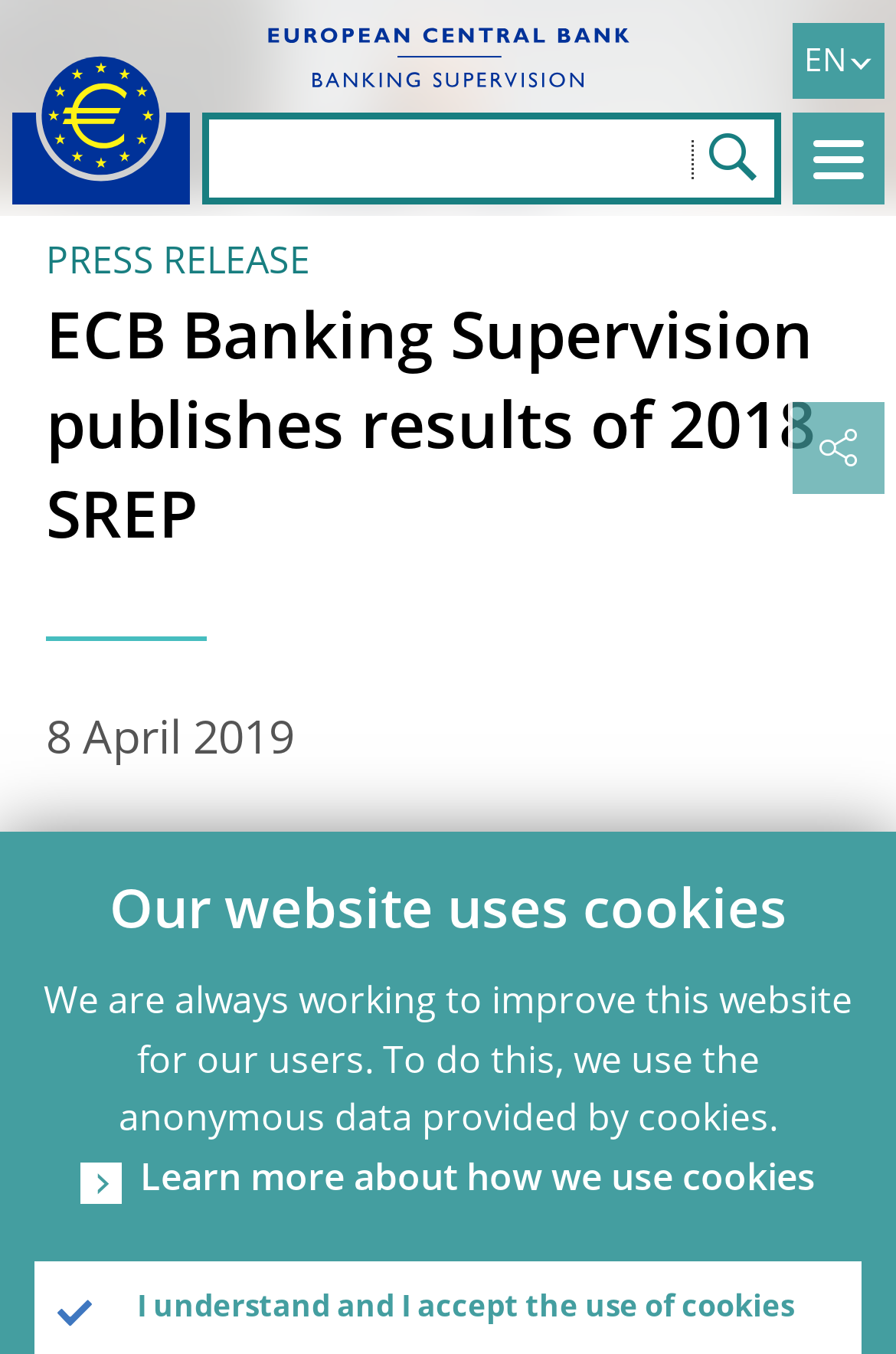Extract the primary headline from the webpage and present its text.

ECB Banking Supervision publishes results of 2018 SREP